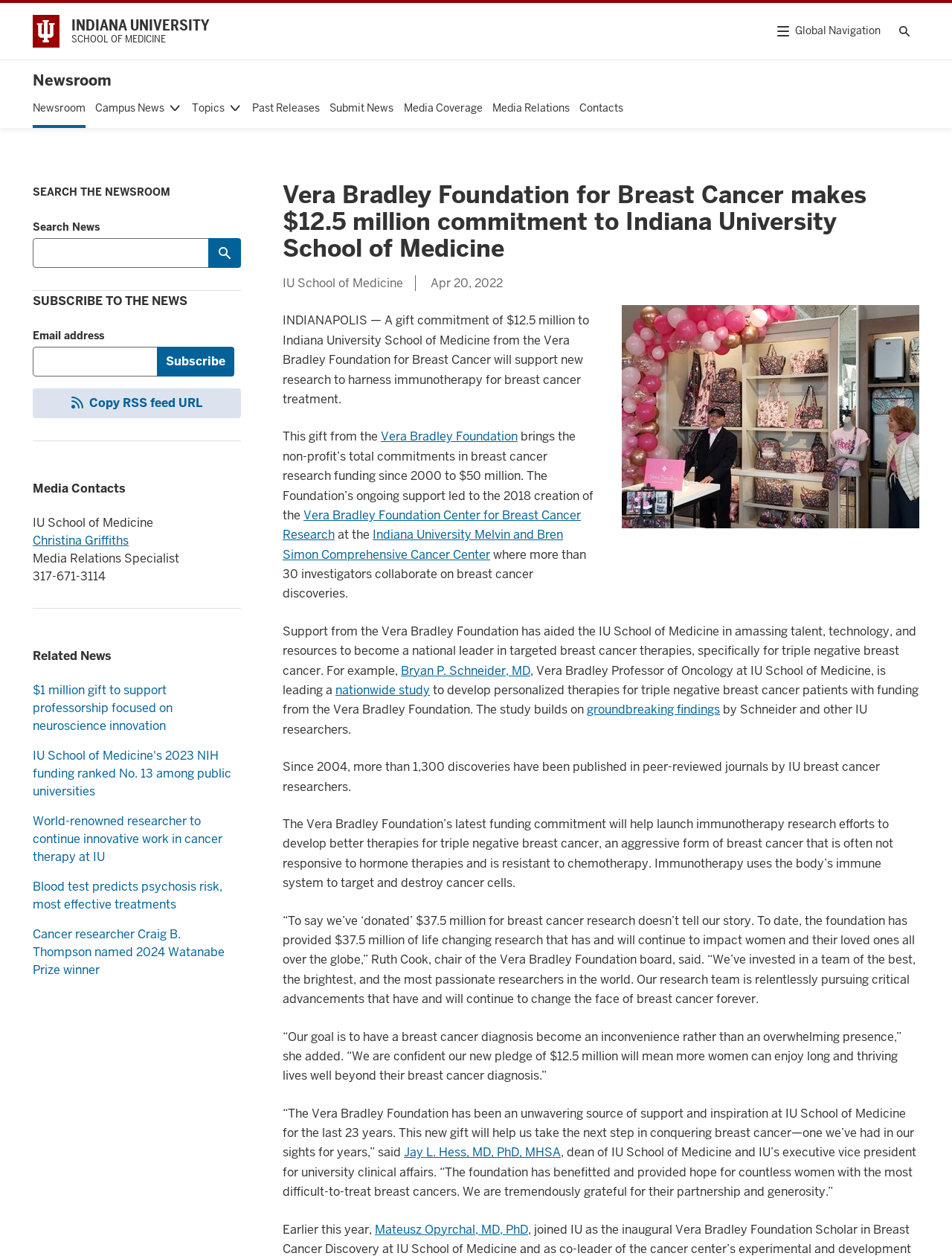Please provide a one-word or phrase answer to the question: 
What is the name of the foundation making a gift commitment?

Vera Bradley Foundation